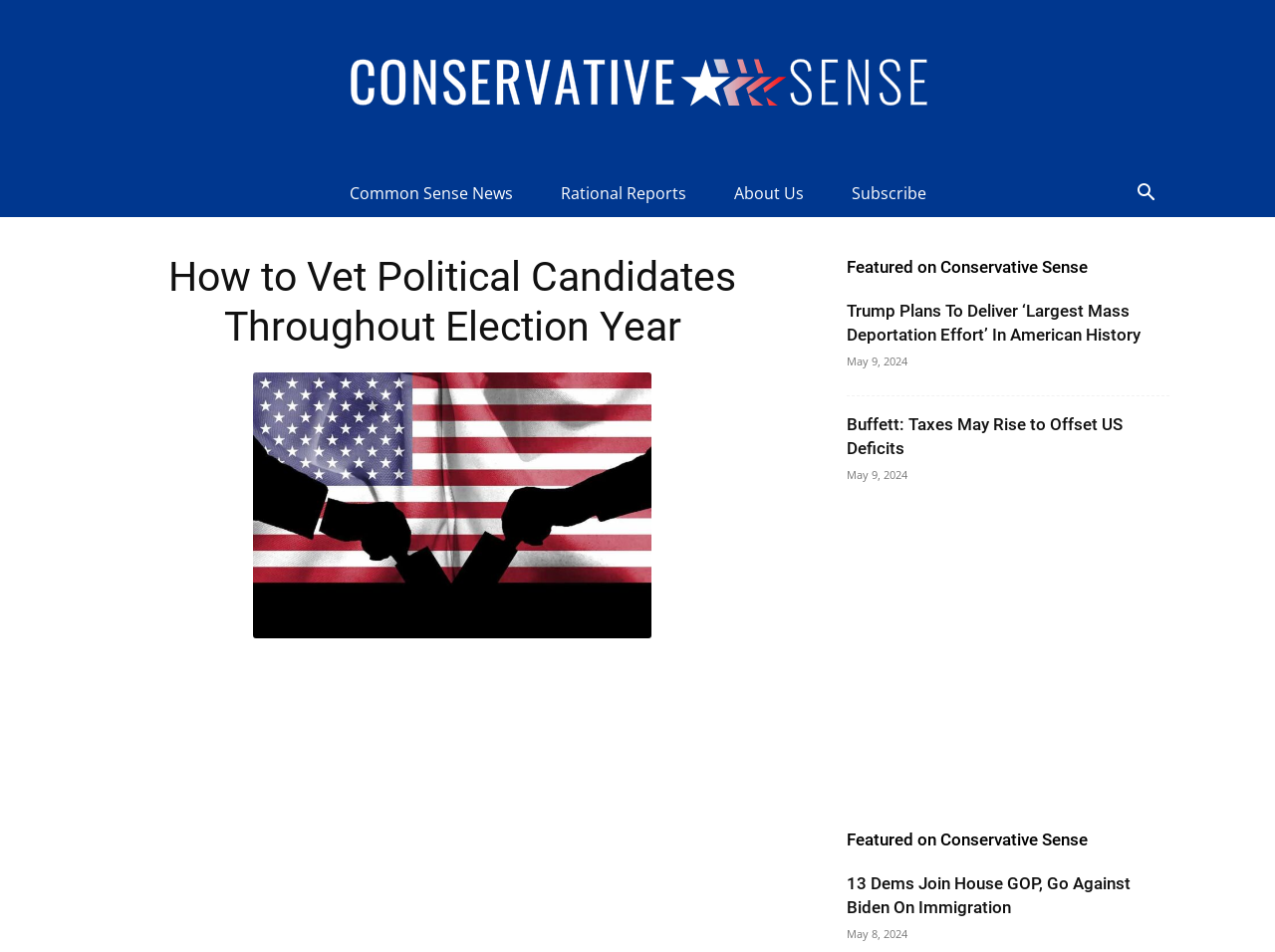Respond to the following query with just one word or a short phrase: 
What is the date of the second article?

May 9, 2024